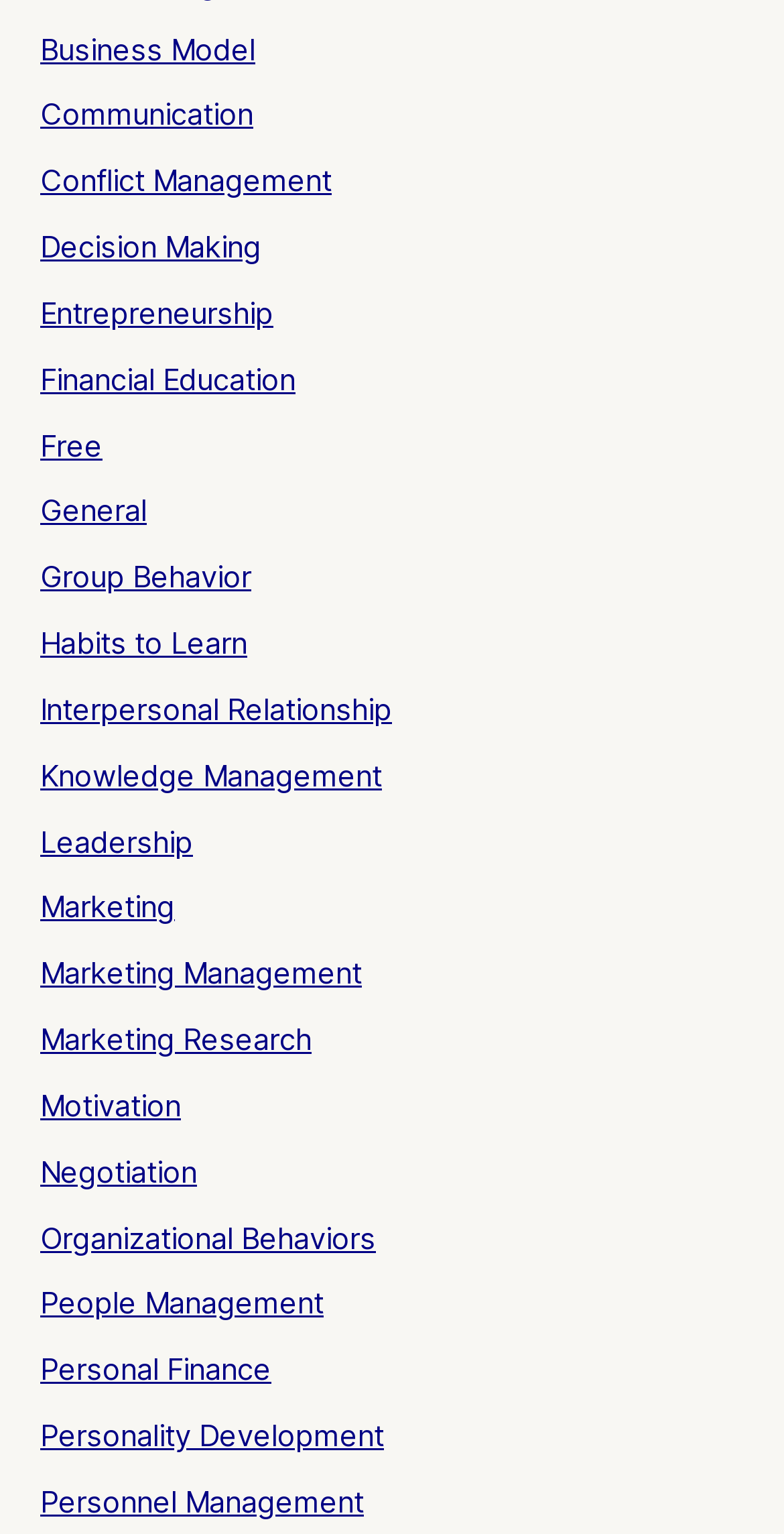Find the bounding box coordinates for the HTML element described in this sentence: "Leadership". Provide the coordinates as four float numbers between 0 and 1, in the format [left, top, right, bottom].

[0.051, 0.537, 0.246, 0.561]